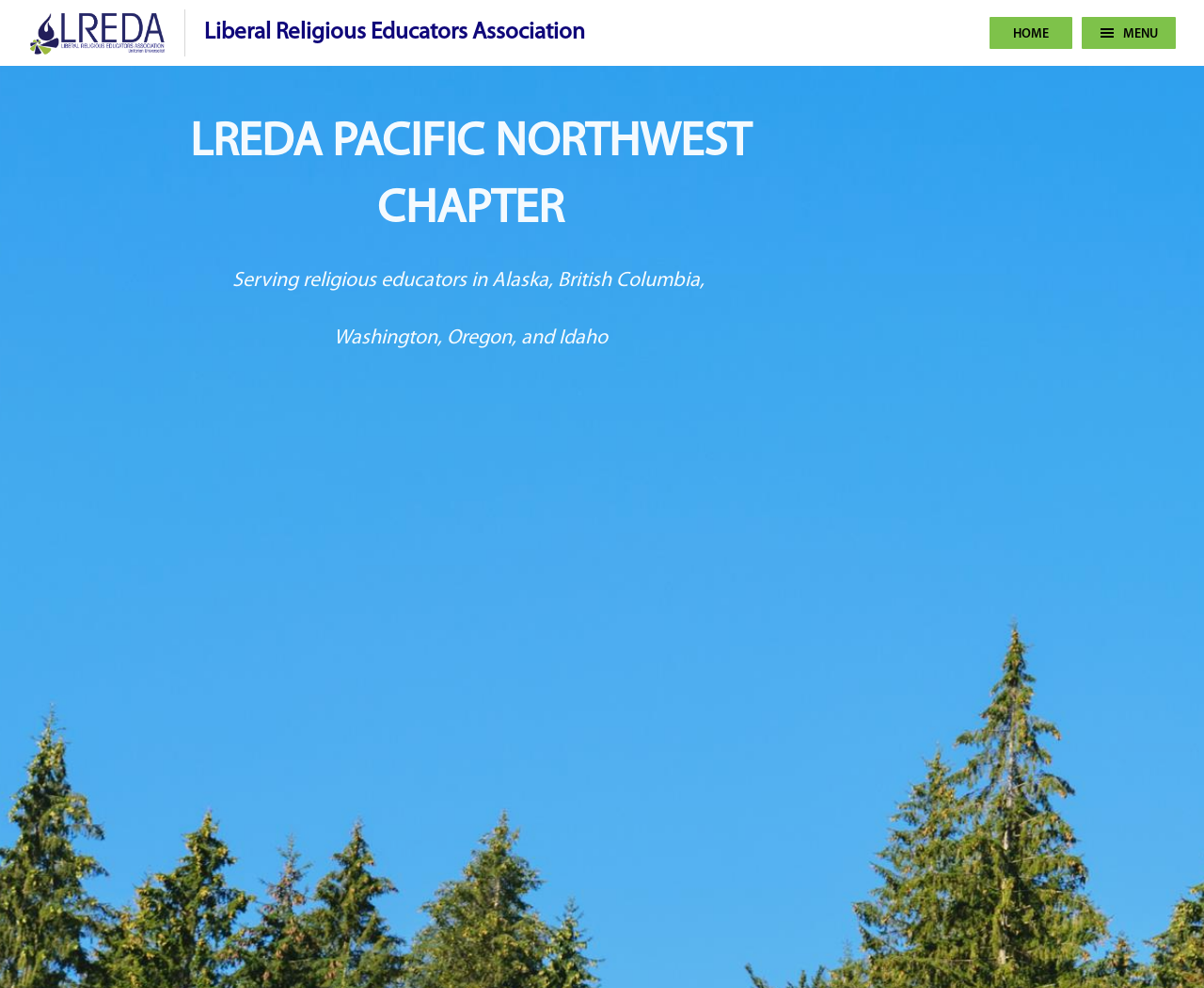Using the element description: "Menu", determine the bounding box coordinates for the specified UI element. The coordinates should be four float numbers between 0 and 1, [left, top, right, bottom].

[0.898, 0.017, 0.977, 0.05]